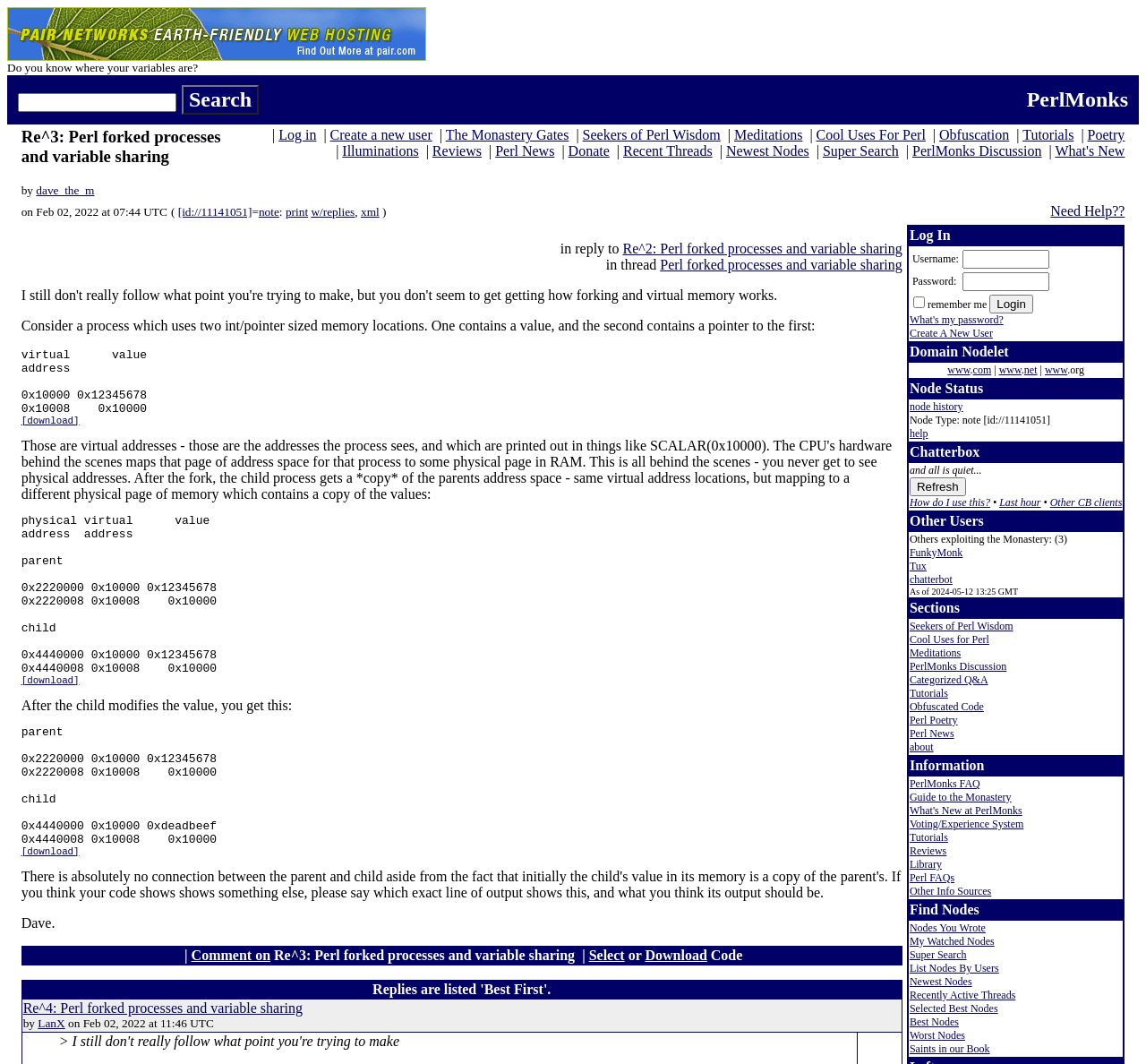Who is the author of the post?
Provide an in-depth and detailed answer to the question.

I found the author of the post by looking at the link element with the text 'dave_the_m' which is located in the LayoutTableCell with the bounding box coordinates [0.018, 0.119, 0.201, 0.187].